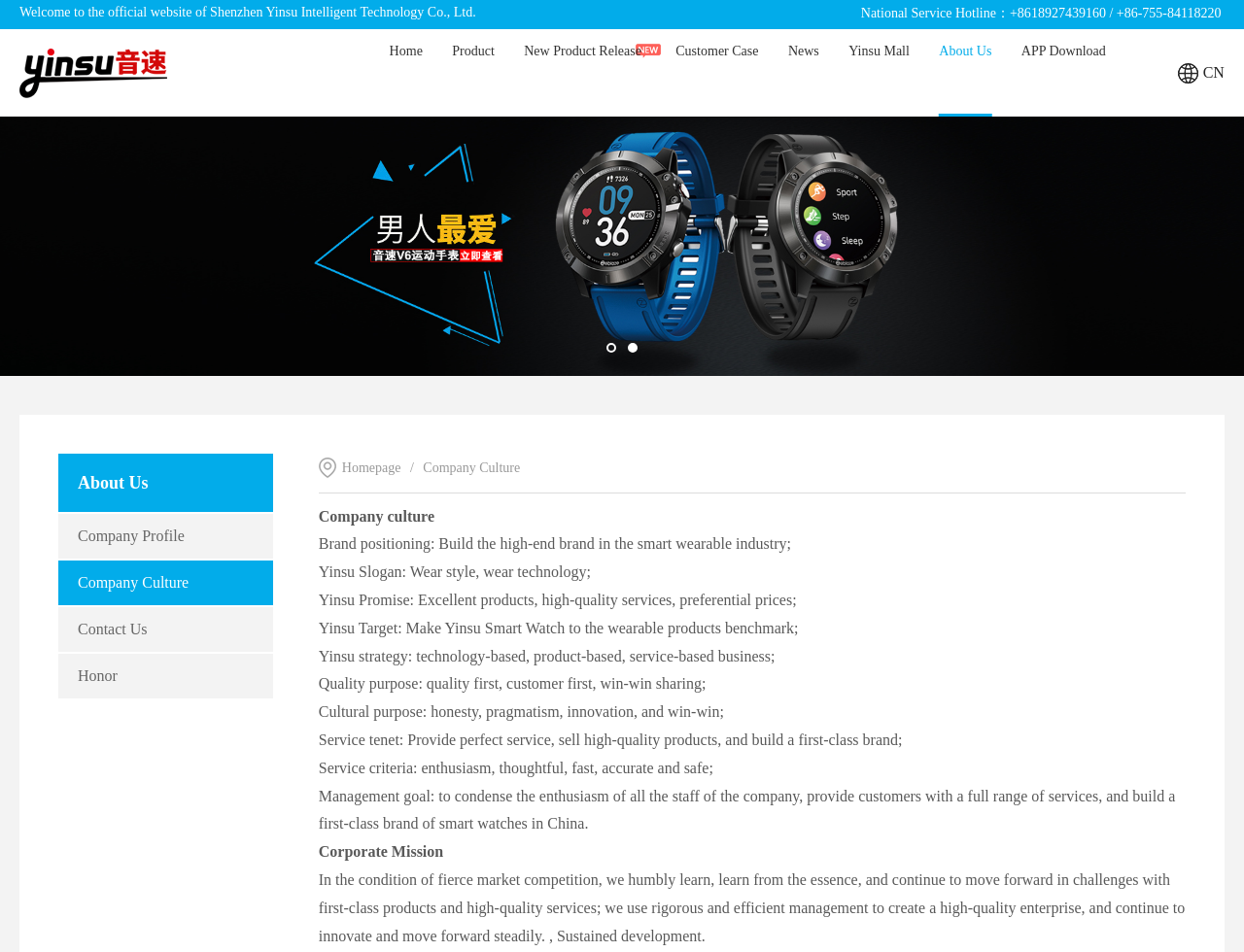Please identify the bounding box coordinates of the clickable area that will allow you to execute the instruction: "Download the APP".

[0.796, 0.122, 0.889, 0.214]